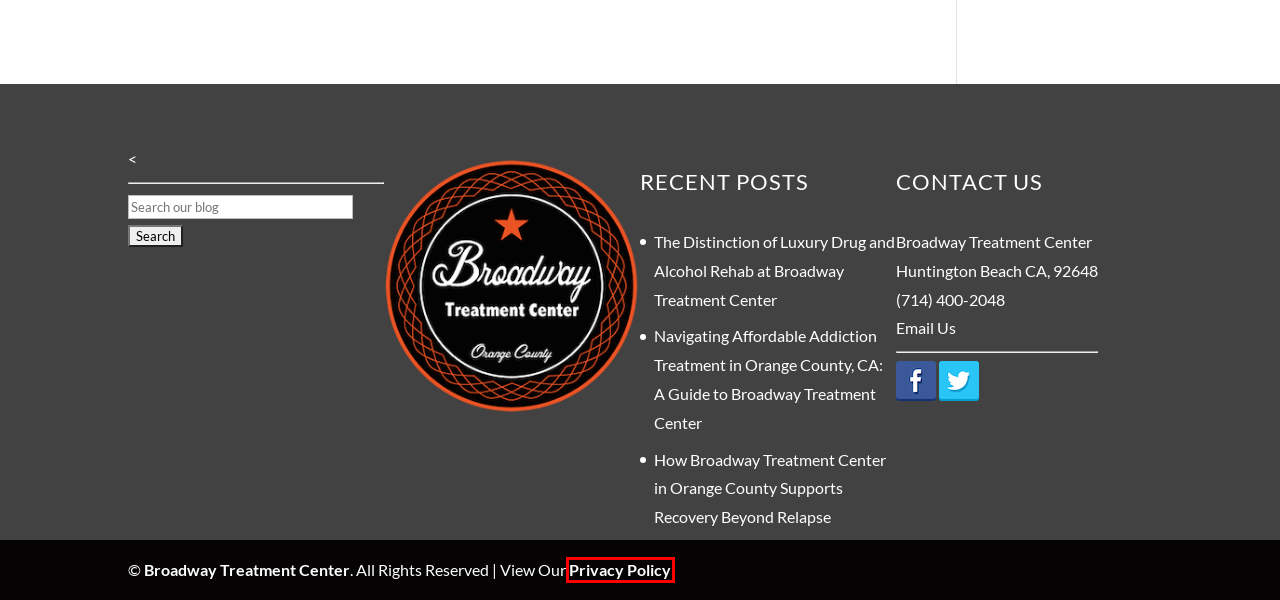Using the screenshot of a webpage with a red bounding box, pick the webpage description that most accurately represents the new webpage after the element inside the red box is clicked. Here are the candidates:
A. Our Unique Approach to Addiction Treatment » Broadway Treatment Center
B. 7 Relapse Prevention Tips
C. About Broadway Treatment Center | Drug and Alcohol Treatment Center
D. Addiction Treatment FAQ » Broadway Treatment Center
E. Privacy Policy | Broadway Treatment Center
F. Contact Broadway Treatment Center Today at (714) 400-2048
G. Luxury Drug and Alcohol Rehab in Orange County
H. Building Healthy Relationships in Recovery: Finding Connection

E